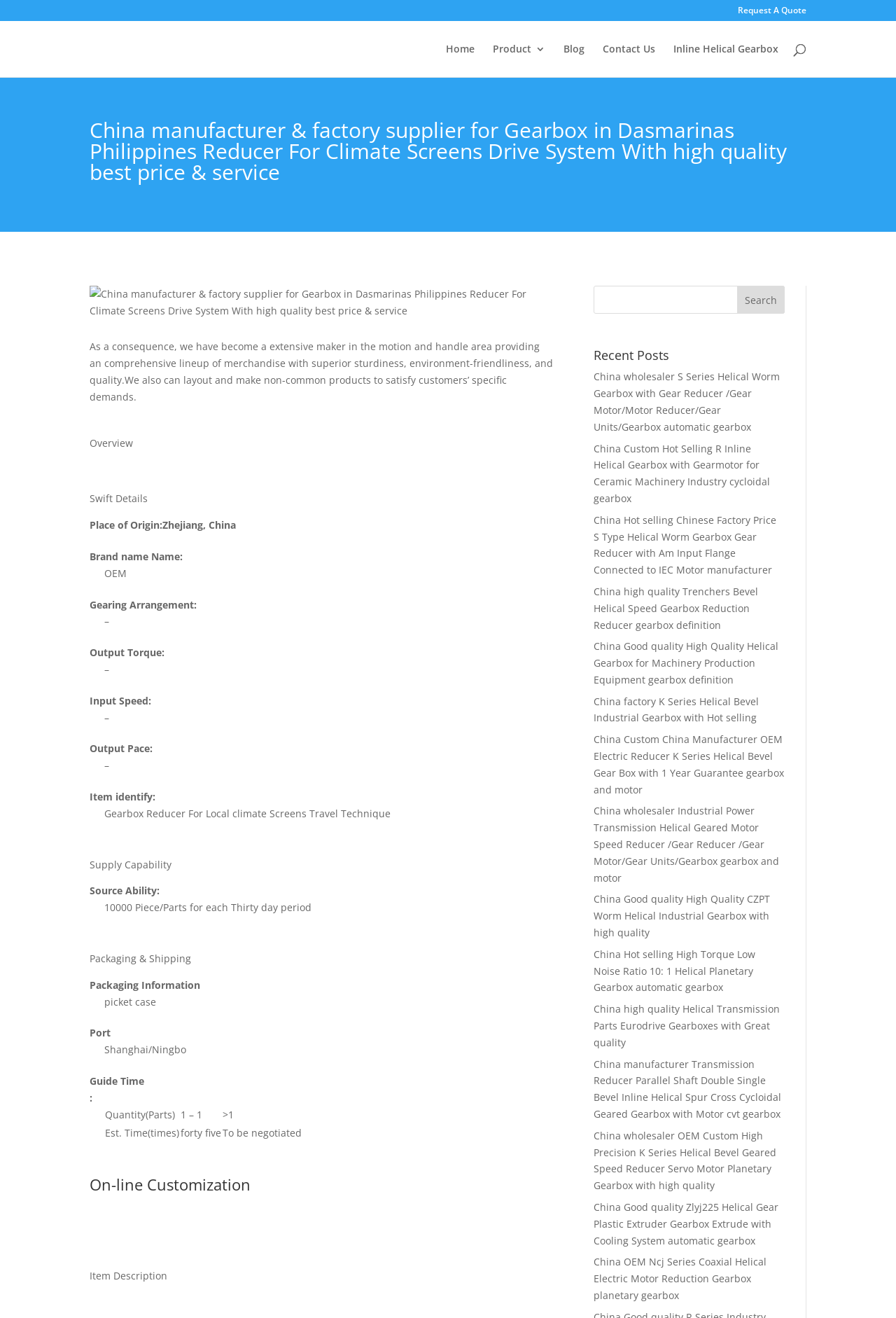What is the brand name of the gearbox?
Based on the image, please offer an in-depth response to the question.

The brand name of the gearbox can be found in the description list section, where it is mentioned as 'Brand name Name: OEM'.